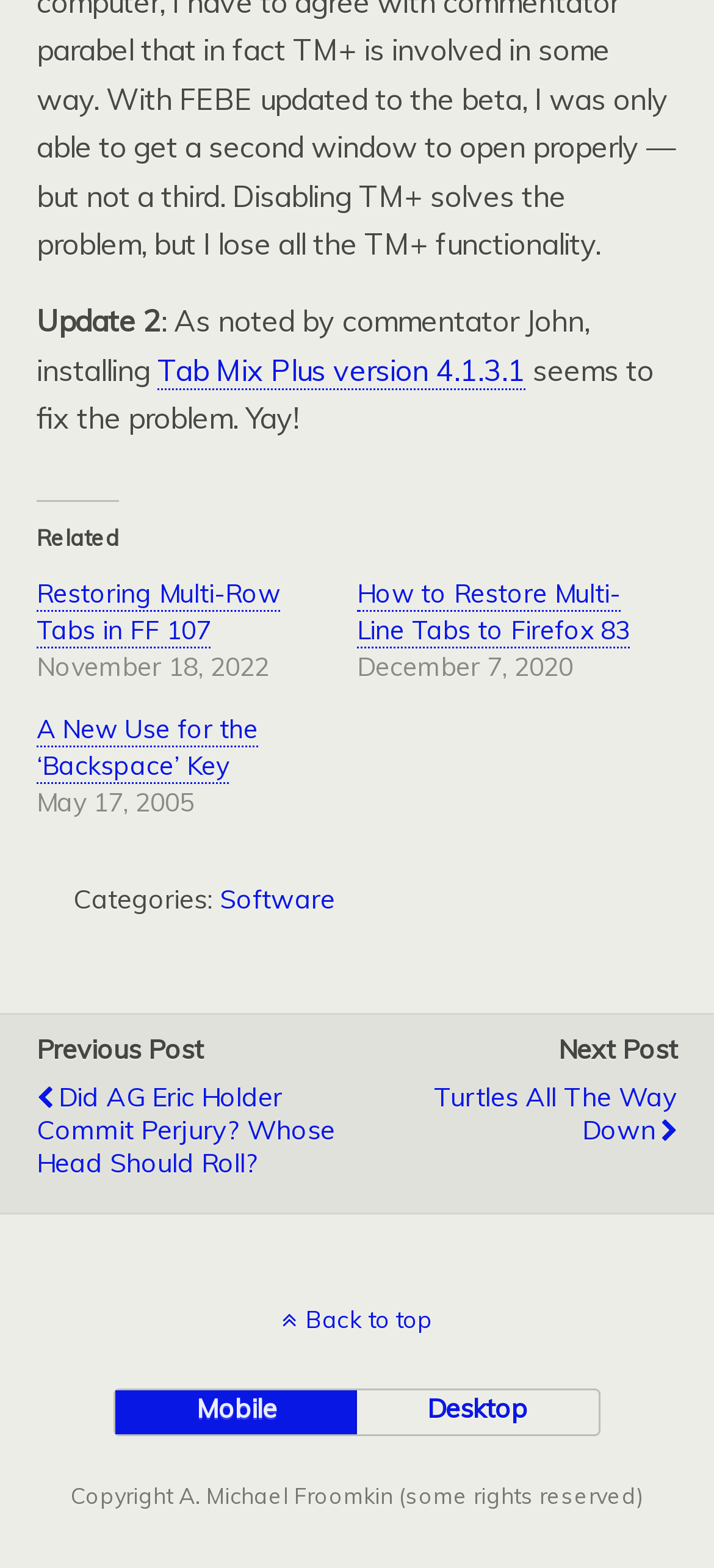Please specify the bounding box coordinates of the area that should be clicked to accomplish the following instruction: "Click on 'Back to top'". The coordinates should consist of four float numbers between 0 and 1, i.e., [left, top, right, bottom].

[0.0, 0.832, 1.0, 0.851]